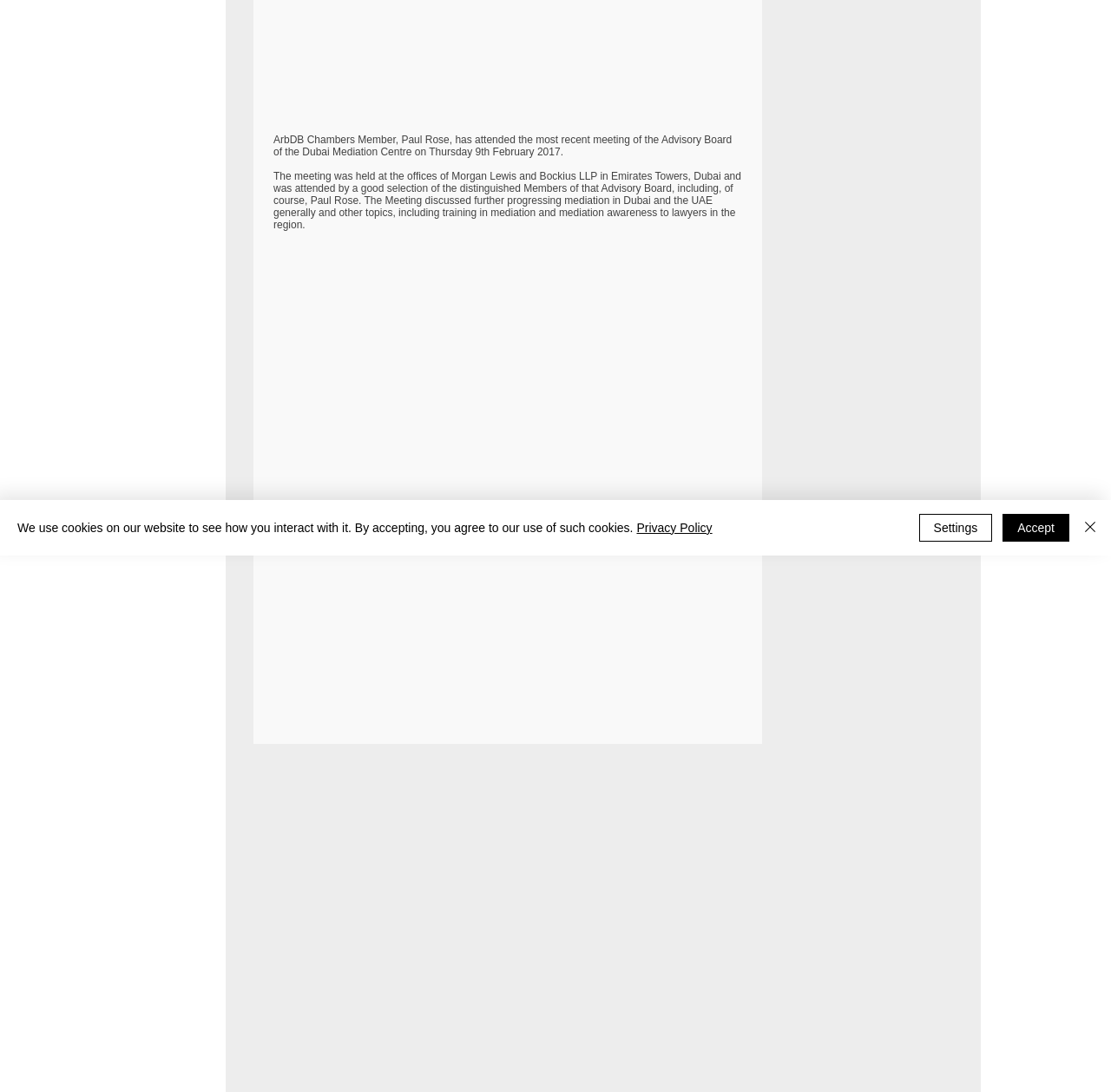Given the description: "Services", determine the bounding box coordinates of the UI element. The coordinates should be formatted as four float numbers between 0 and 1, [left, top, right, bottom].

None